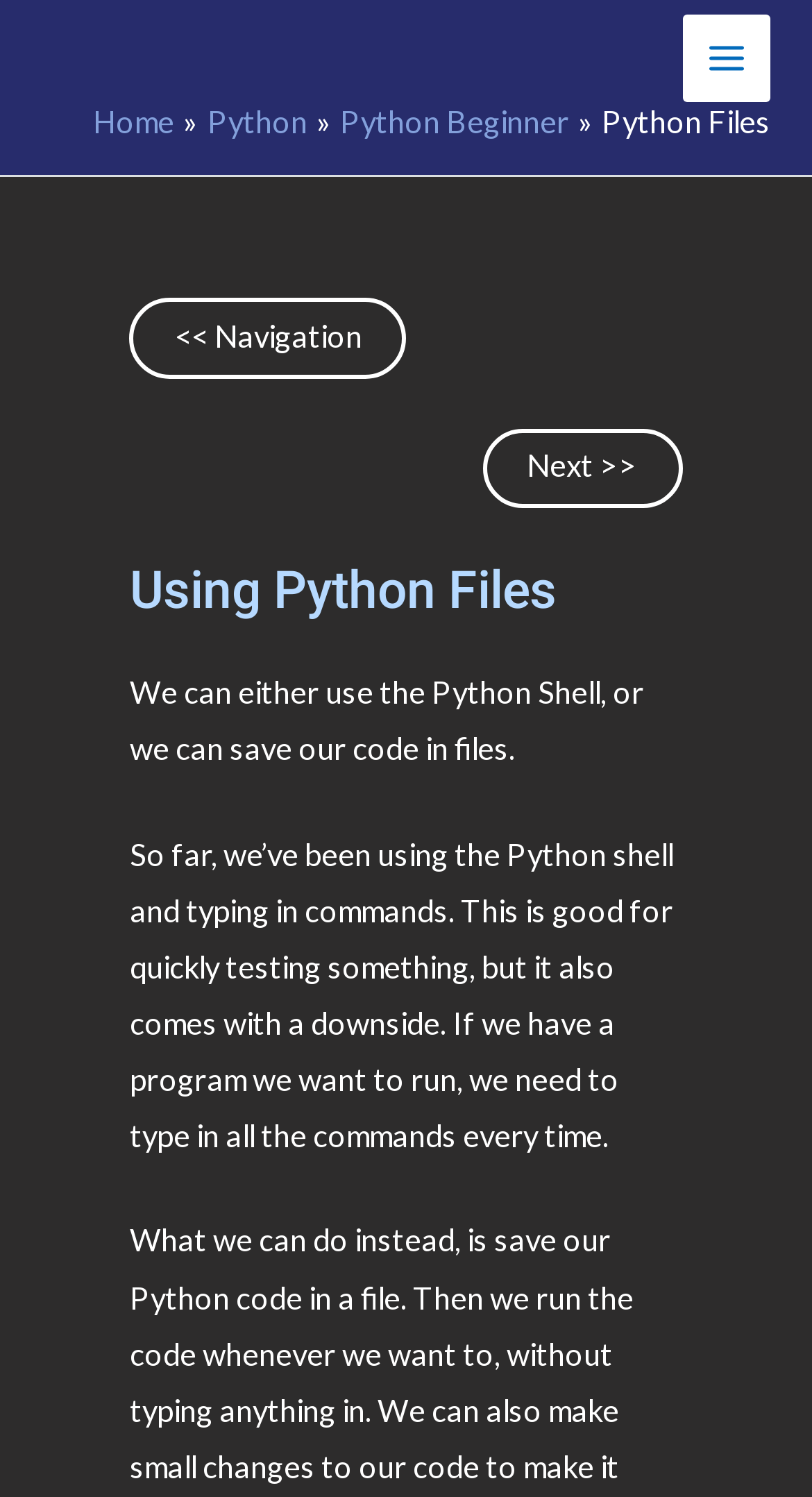Provide a one-word or short-phrase response to the question:
What is the current page about?

Python Files